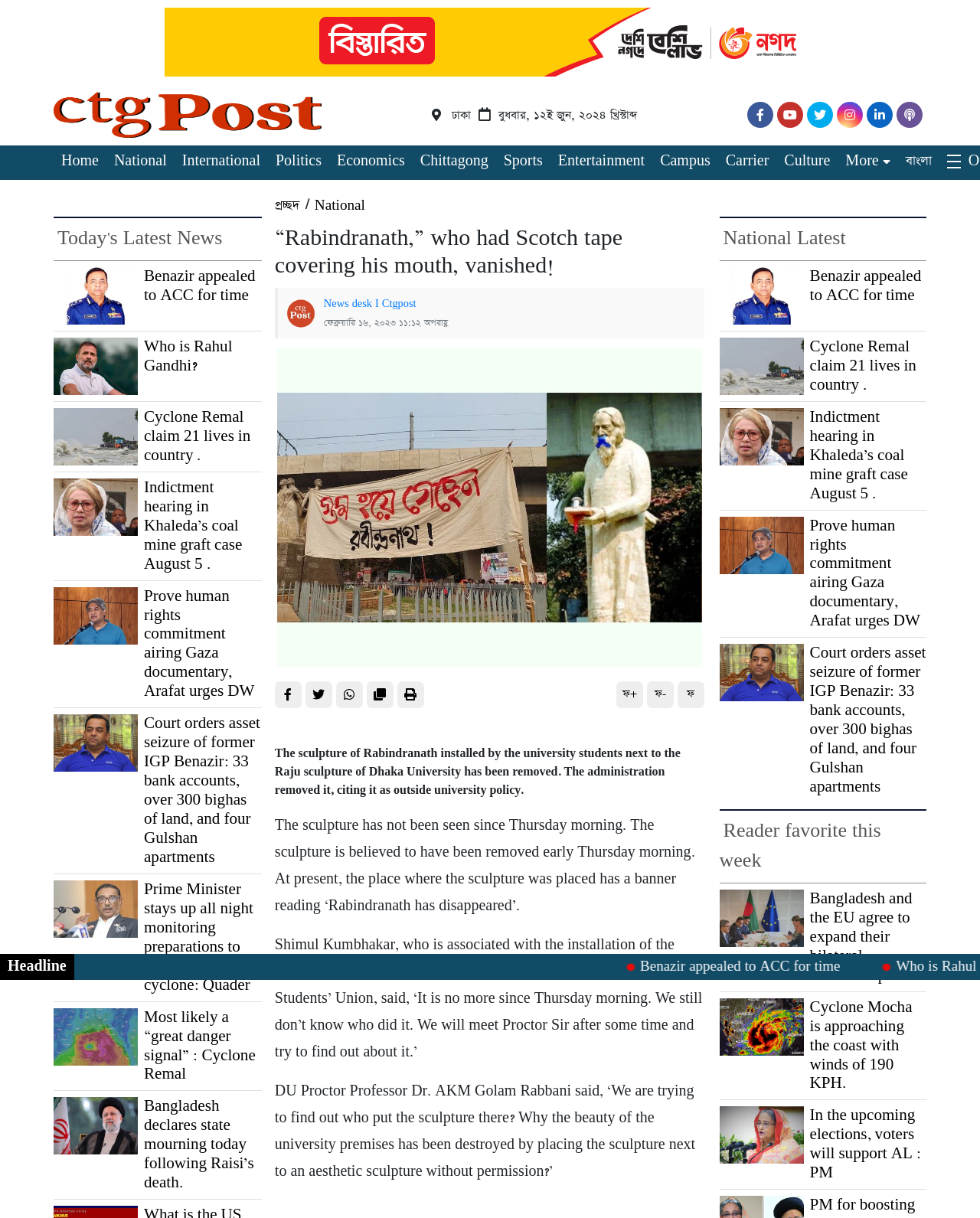Identify the bounding box of the HTML element described as: "parent_node: Who is Rahul Gandhi?".

[0.055, 0.277, 0.147, 0.324]